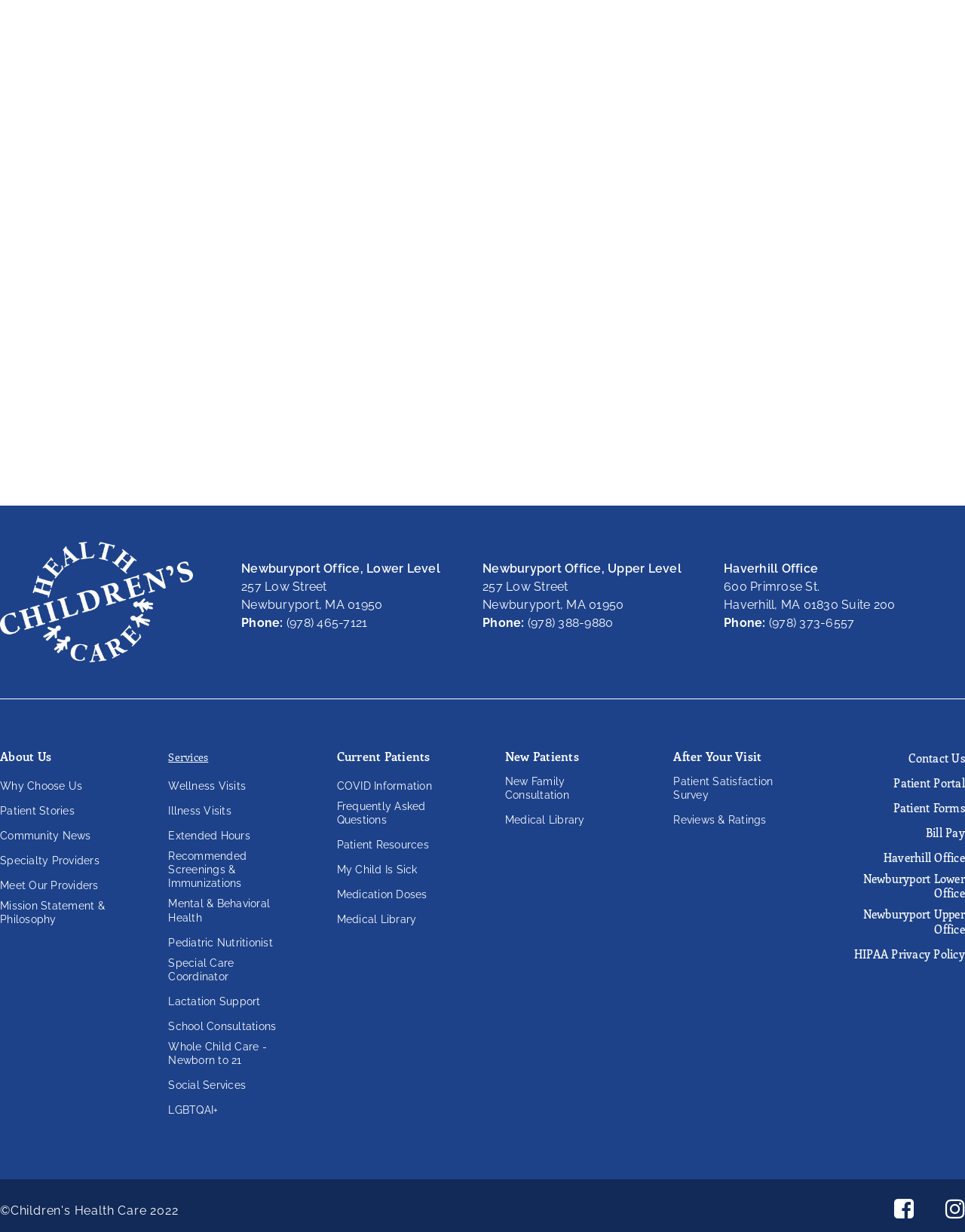Show the bounding box coordinates for the HTML element described as: "Haverhill".

[0.134, 0.102, 0.2, 0.117]